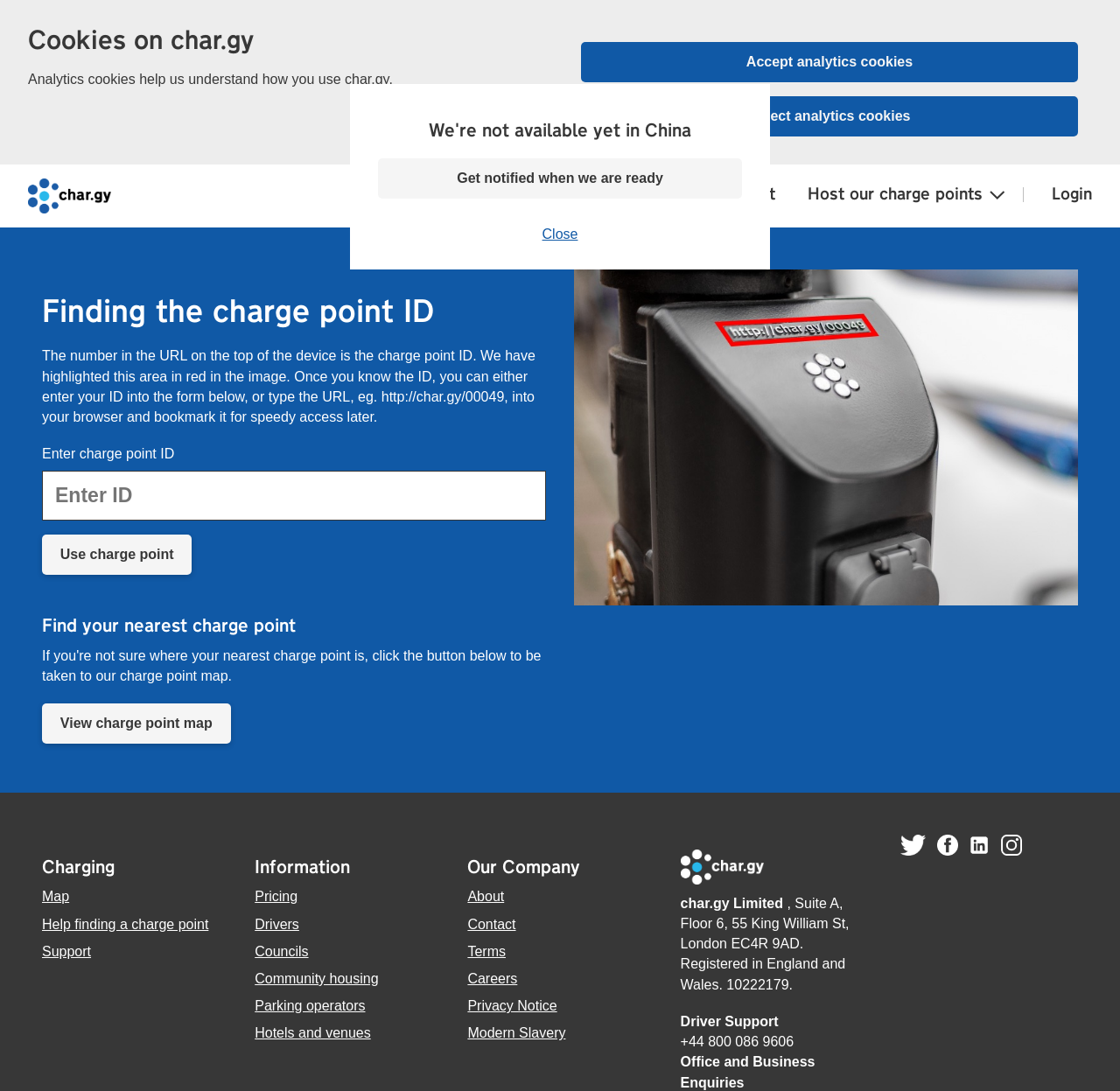Analyze the image and provide a detailed answer to the question: How can I find a charge point?

On the webpage, there is a link 'Find a charge point' that allows users to find a charge point near their location. This link is located on the top right side of the webpage.